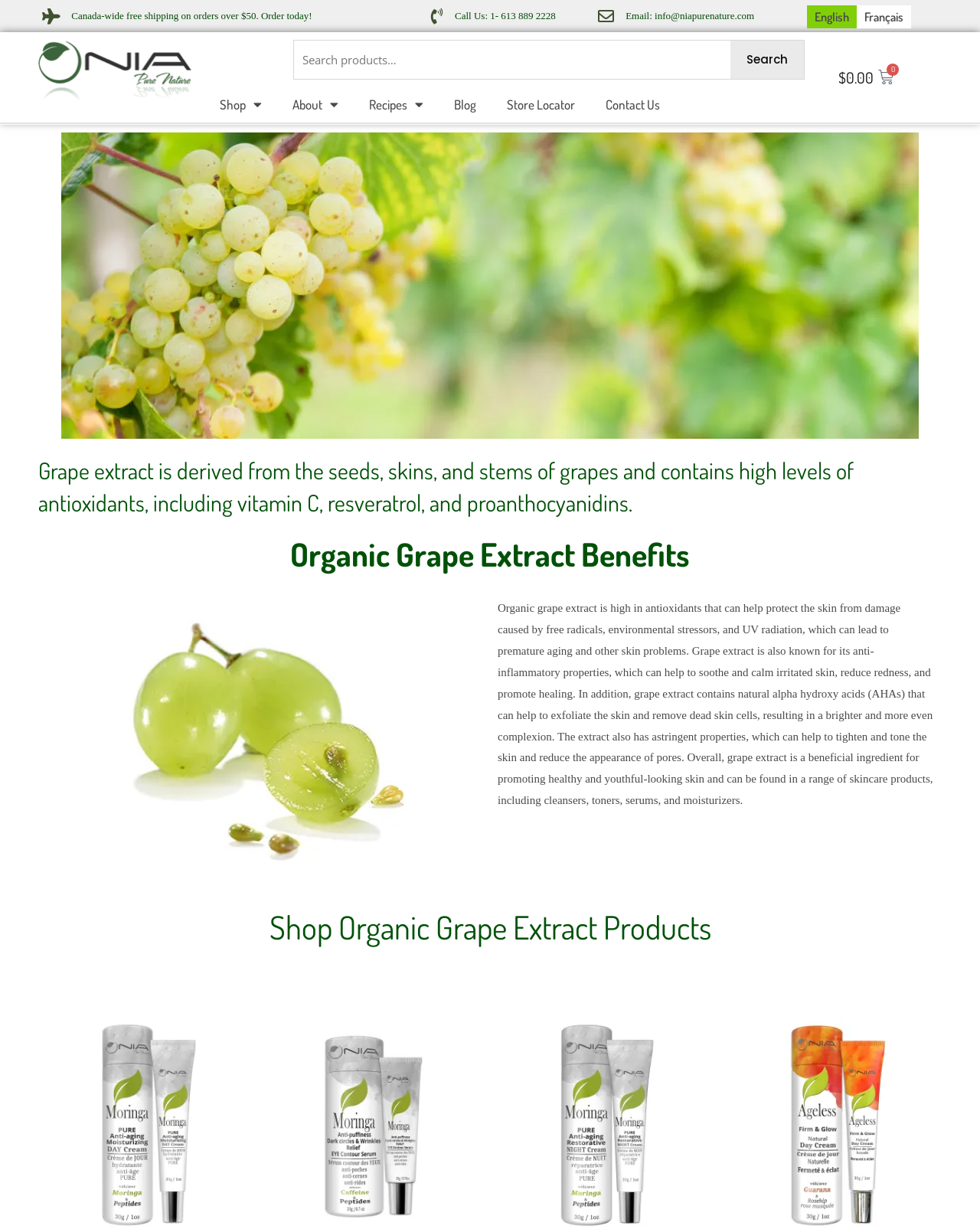How many languages can I switch to?
Please answer the question with as much detail and depth as you can.

I found the language options by looking at the top right section of the webpage, where the language links are displayed. There are two language options: 'English' and 'Français', which means I can switch to two languages.